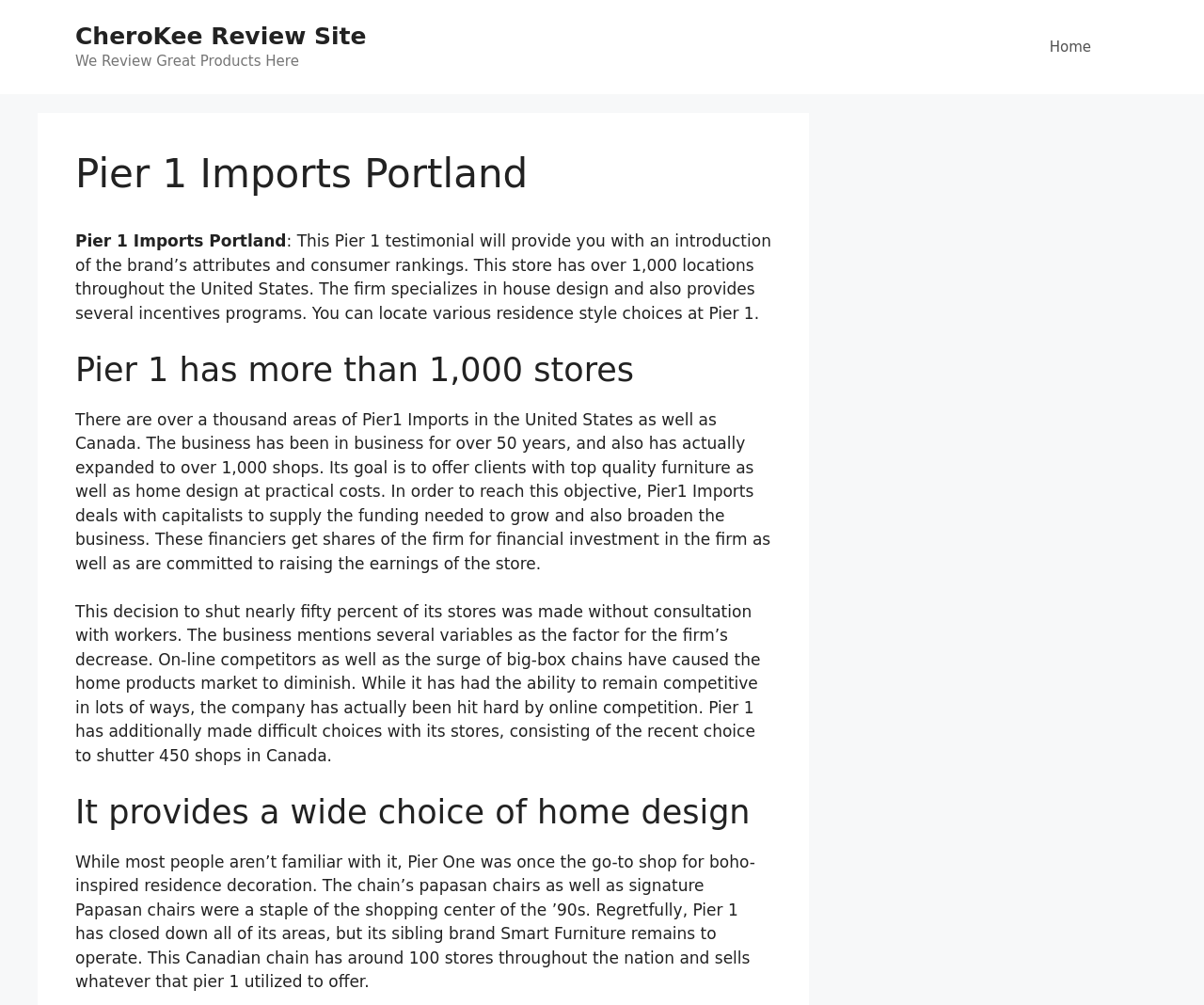Predict the bounding box for the UI component with the following description: "CheroKee Review Site".

[0.062, 0.022, 0.304, 0.049]